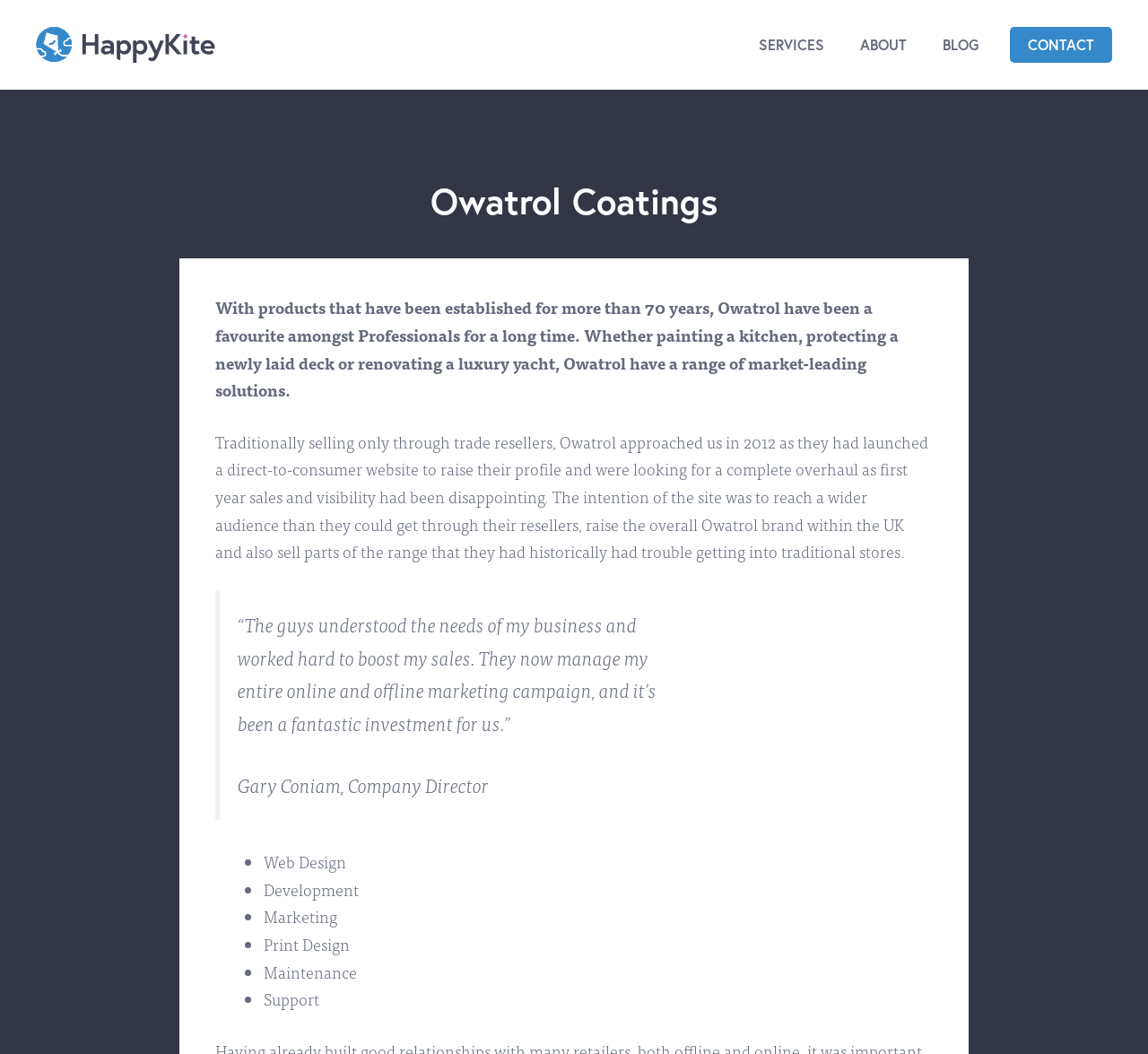Using the elements shown in the image, answer the question comprehensively: What services did HappyKite provide to Owatrol?

The webpage lists the services provided by HappyKite to Owatrol, which include Web Design, Development, Marketing, Print Design, Maintenance, and Support, as indicated by the bullet points in the webpage.